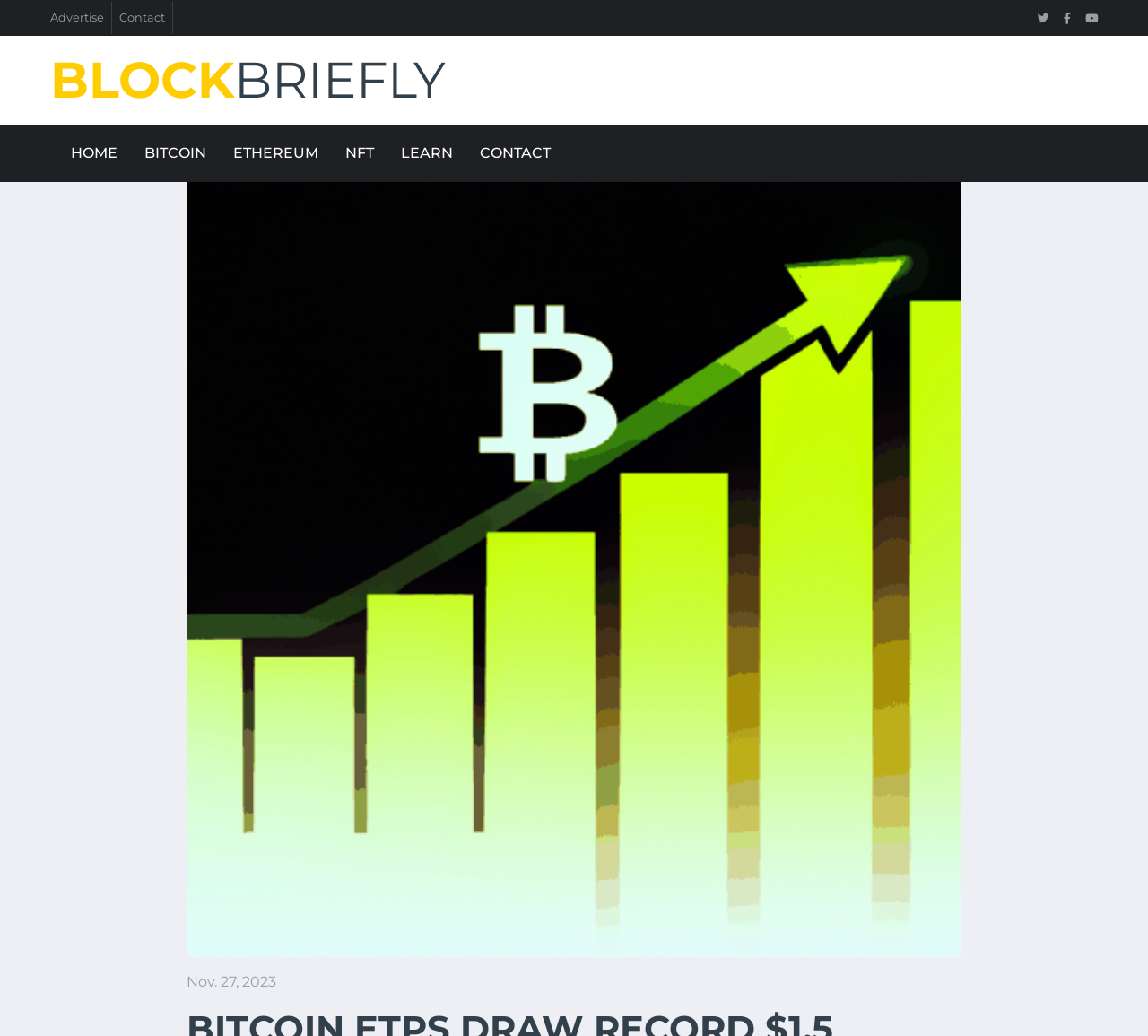Give a succinct answer to this question in a single word or phrase: 
How many social media links are present?

3